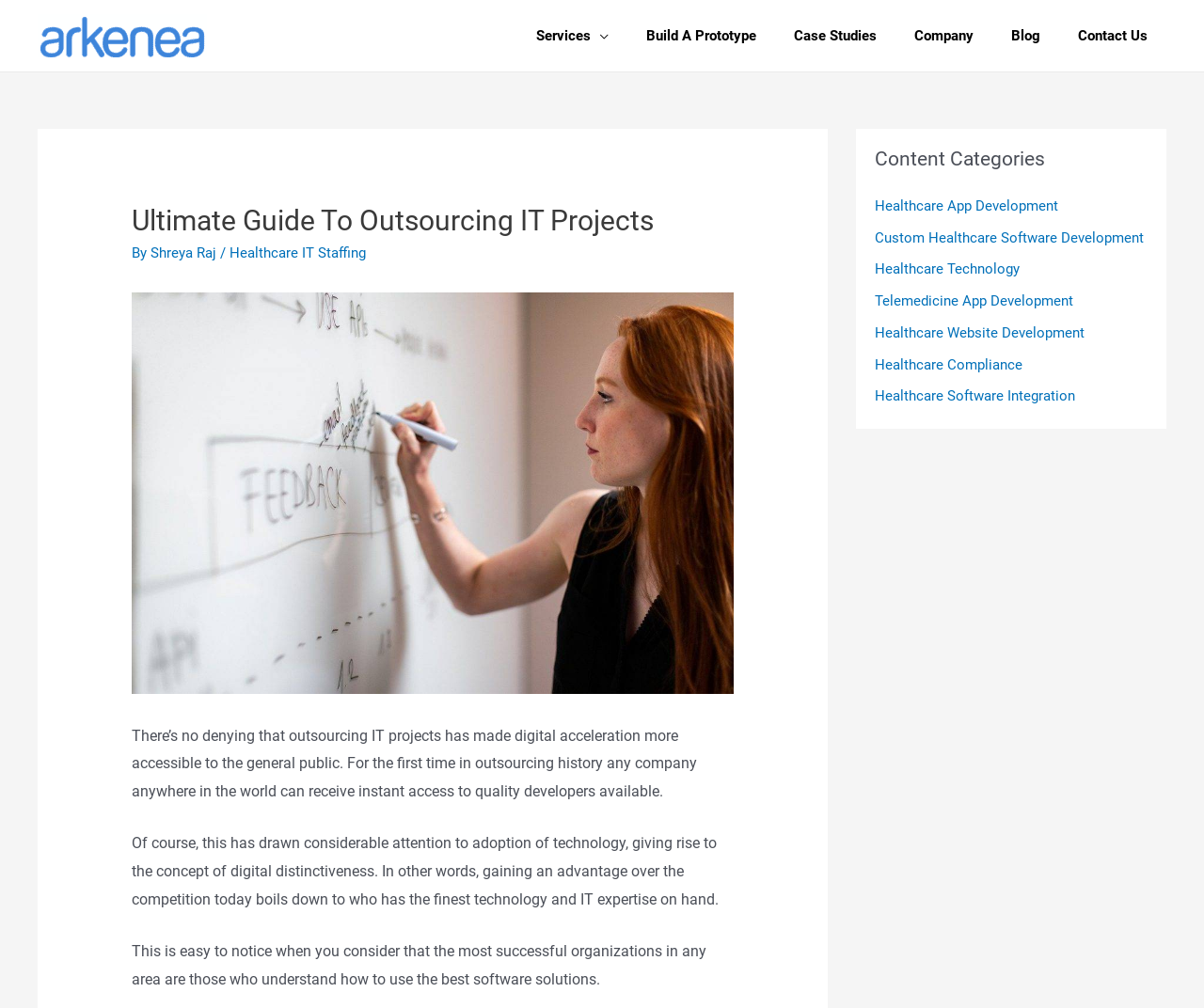Give a one-word or one-phrase response to the question: 
What is the purpose of outsourcing IT projects?

Gaining an advantage over the competition